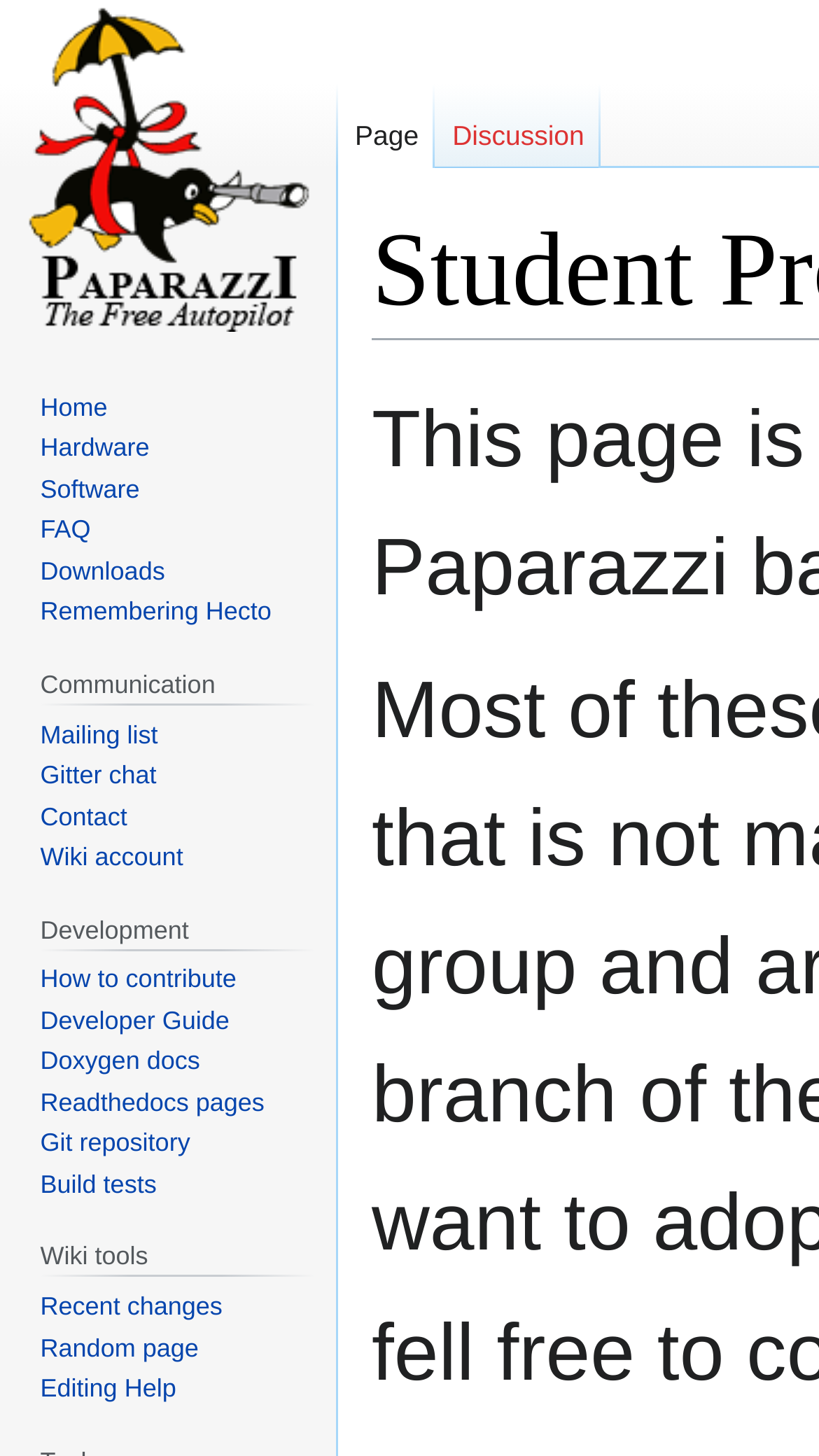Identify the bounding box coordinates for the region of the element that should be clicked to carry out the instruction: "Go to hardware page". The bounding box coordinates should be four float numbers between 0 and 1, i.e., [left, top, right, bottom].

[0.049, 0.298, 0.183, 0.318]